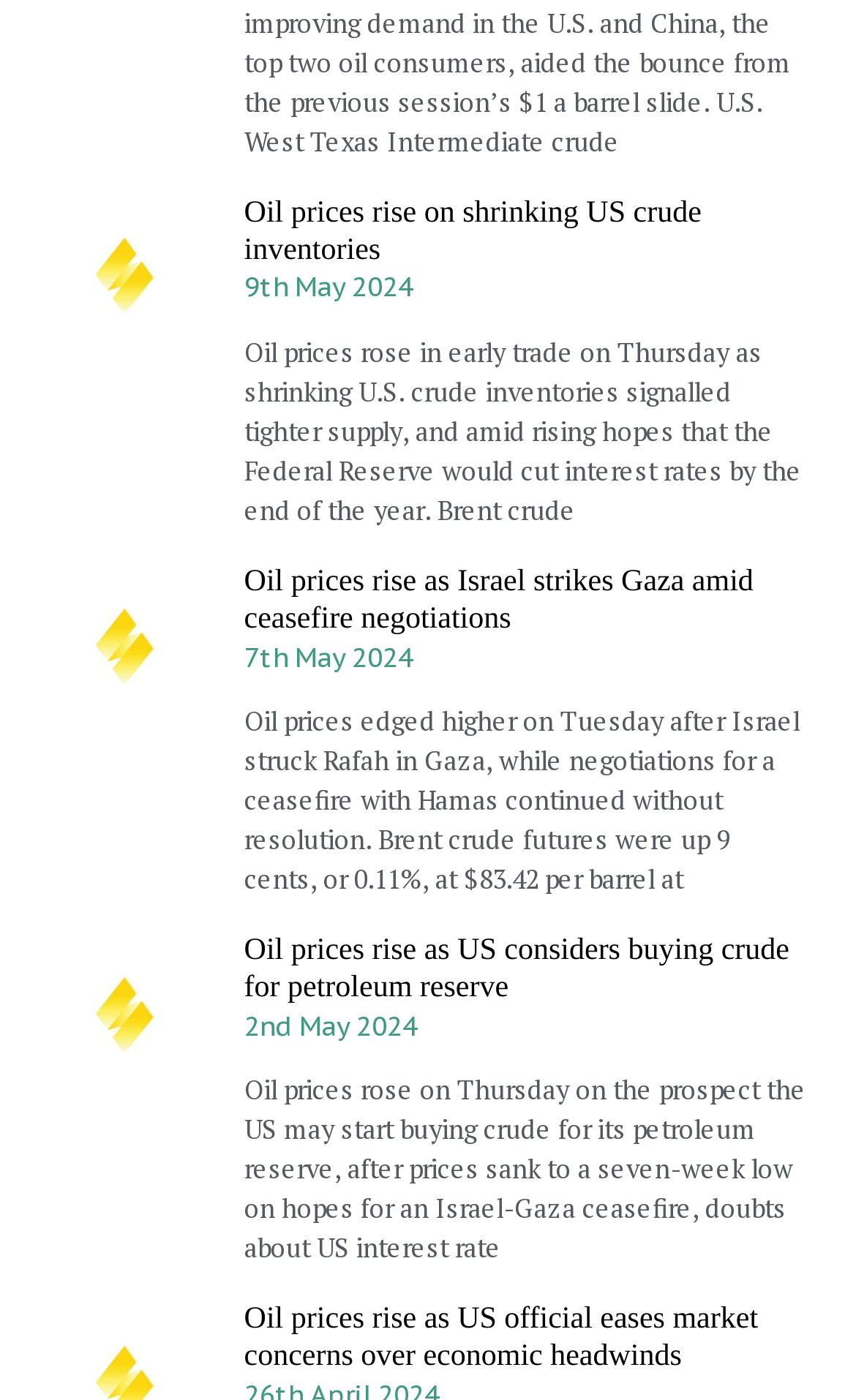Please answer the following question using a single word or phrase: 
What is the company logo above the article?

Serinus Energy